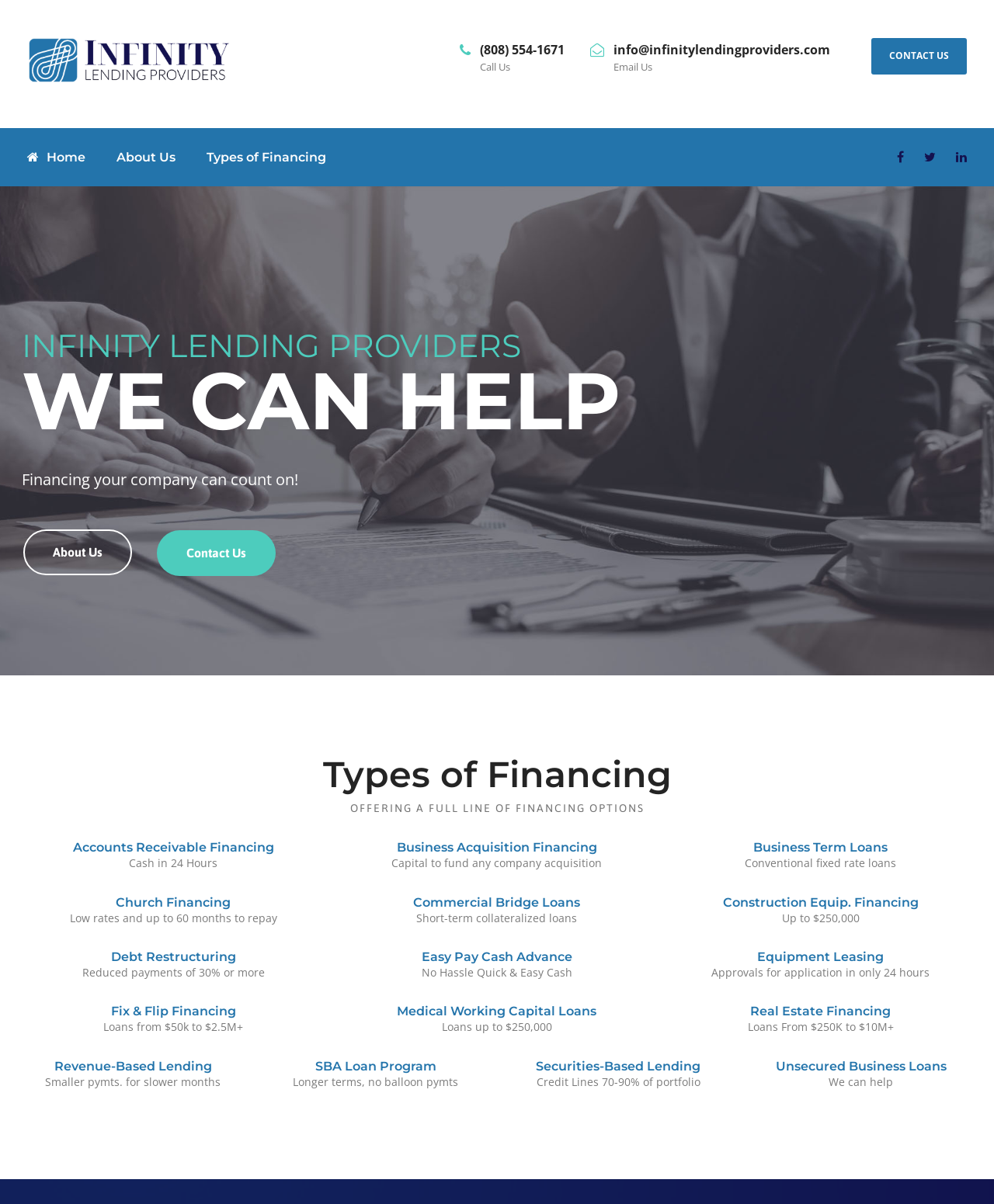Find the bounding box coordinates for the HTML element described in this sentence: "Fix & Flip Financing". Provide the coordinates as four float numbers between 0 and 1, in the format [left, top, right, bottom].

[0.112, 0.834, 0.237, 0.846]